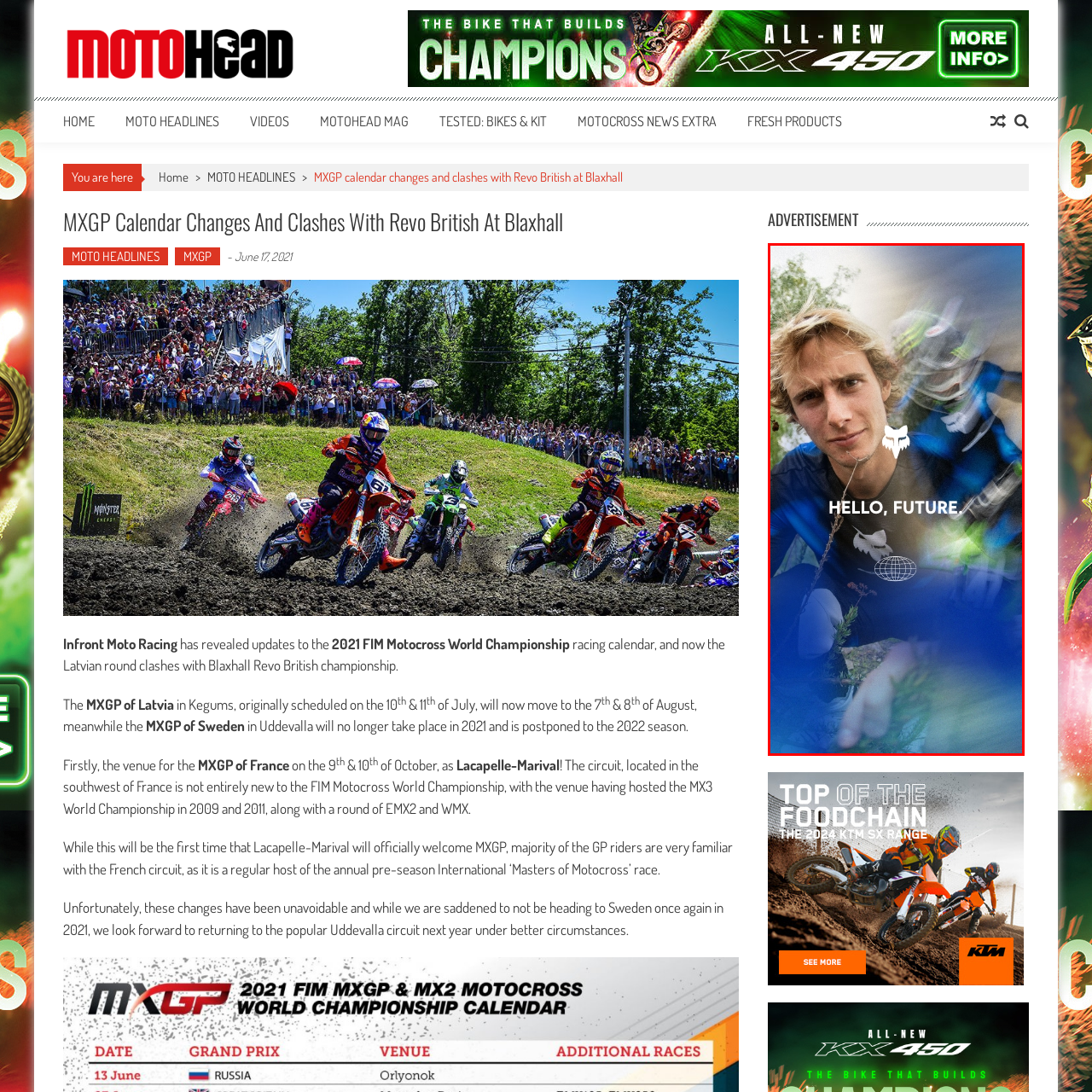What is the dominant color of the background?
Observe the section of the image outlined in red and answer concisely with a single word or phrase.

blue